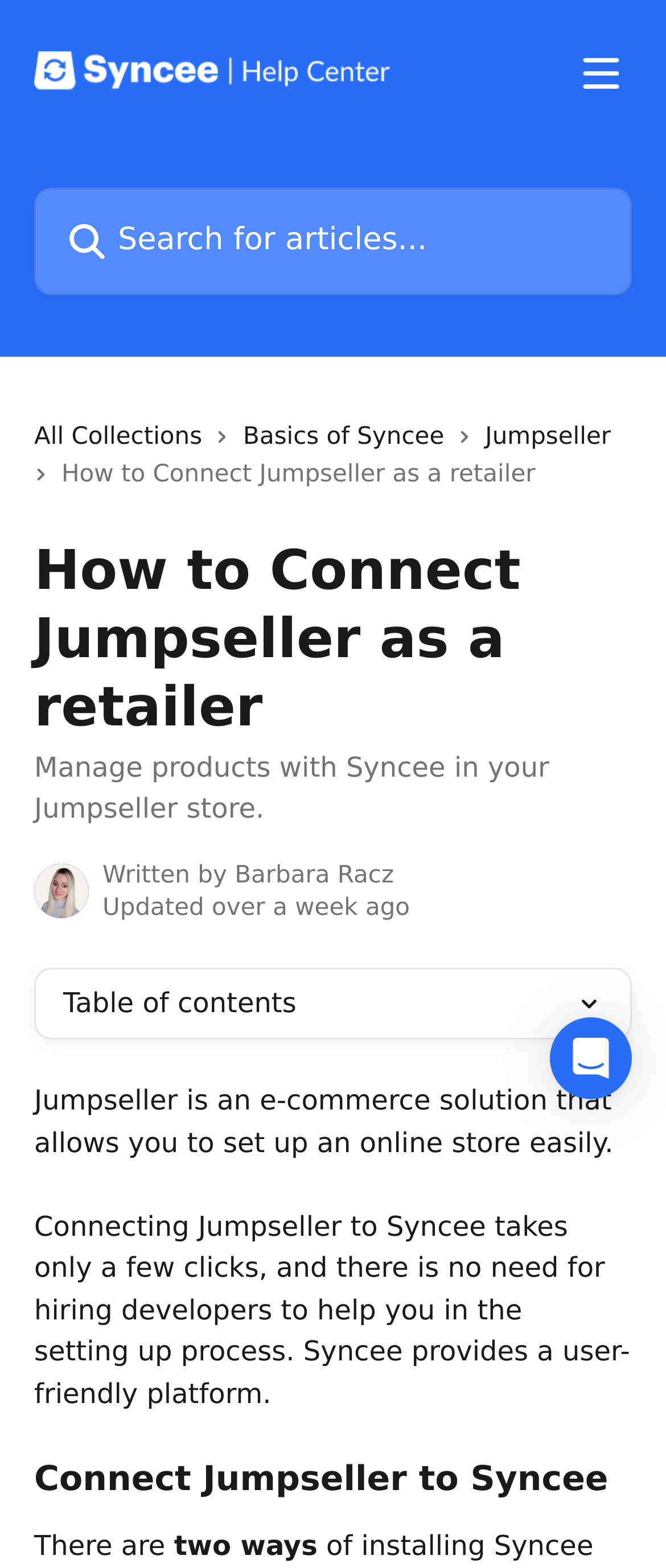How many ways are there to connect Jumpseller to Syncee?
Refer to the image and provide a concise answer in one word or phrase.

two